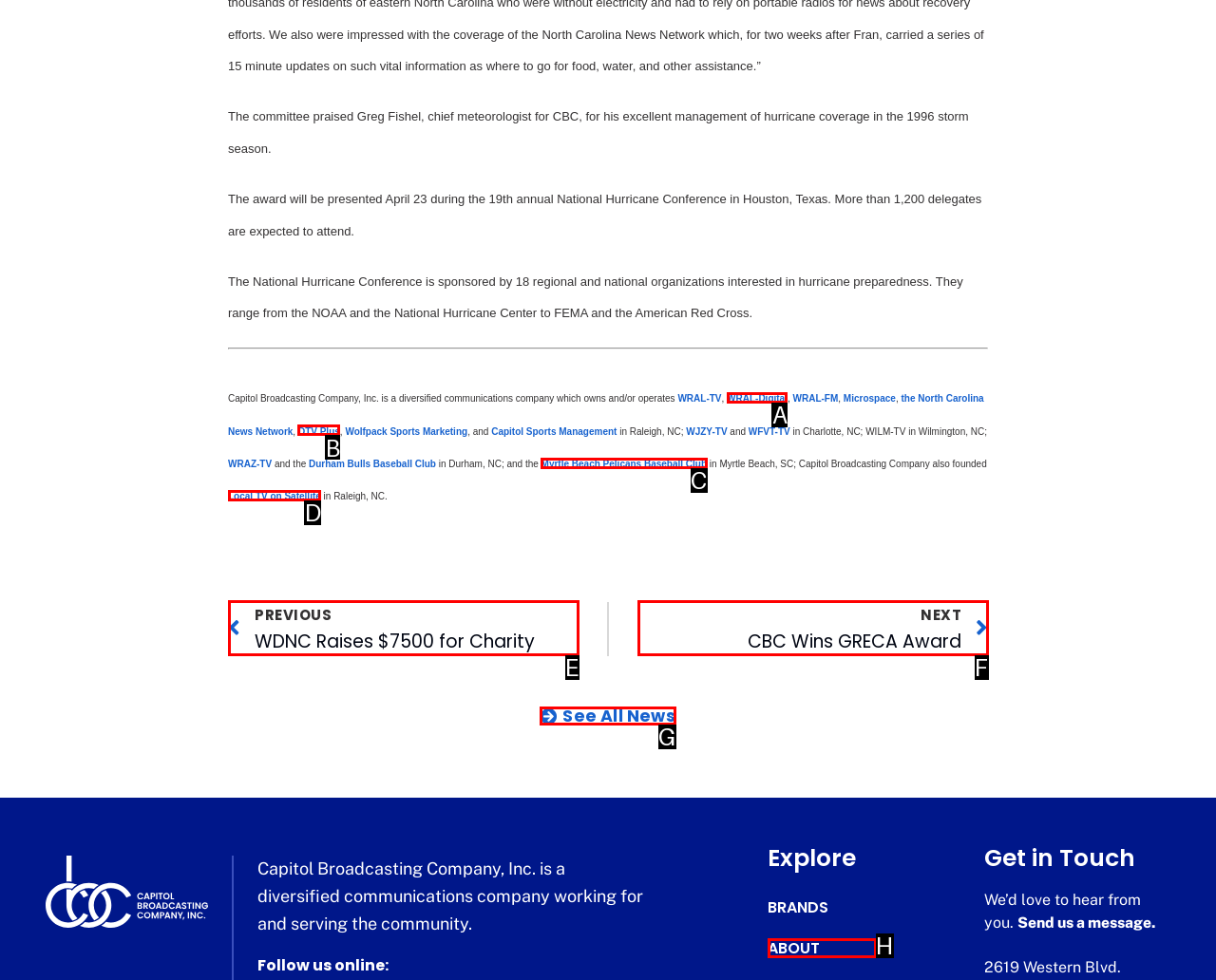Given the description: DTV Plus, identify the matching option. Answer with the corresponding letter.

B